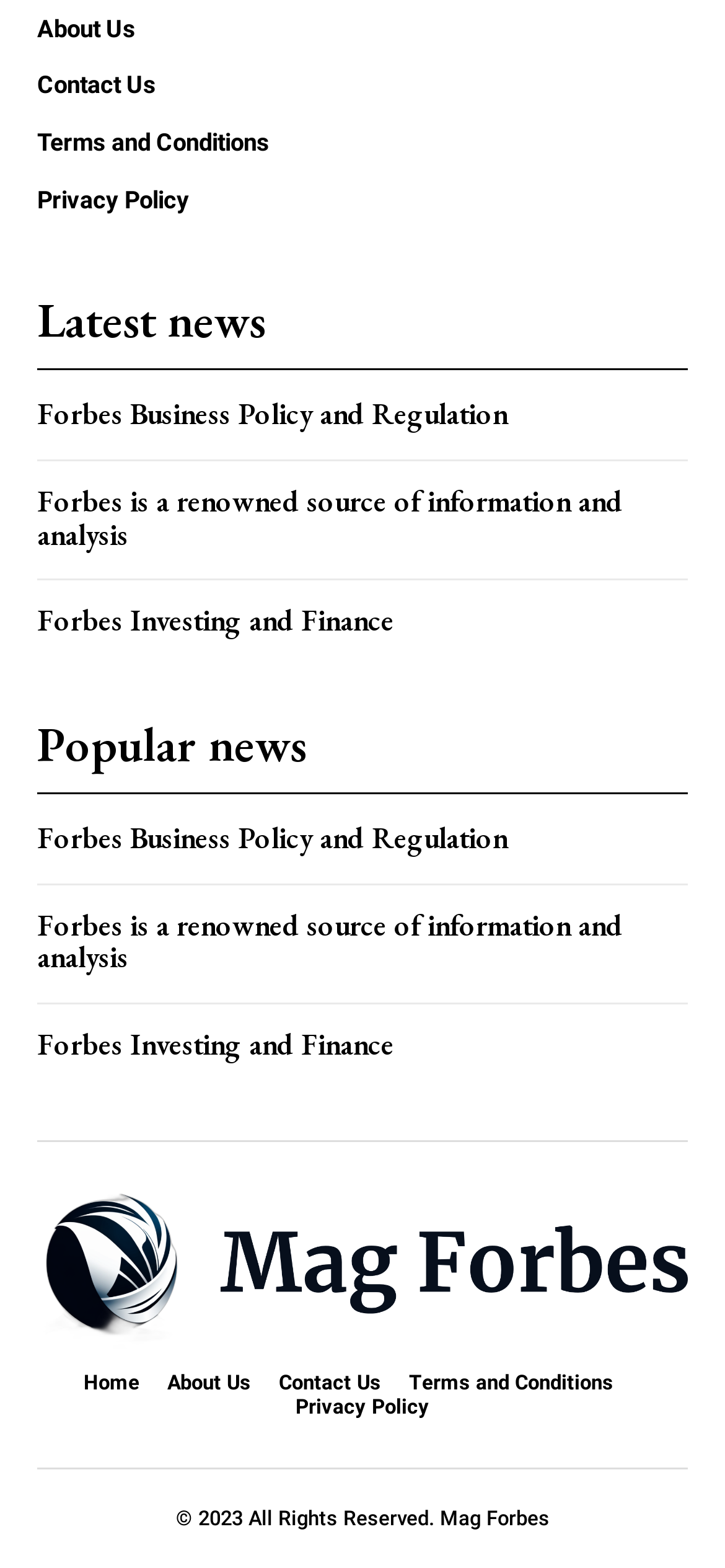Could you provide the bounding box coordinates for the portion of the screen to click to complete this instruction: "read Latest news"?

[0.051, 0.186, 0.367, 0.223]